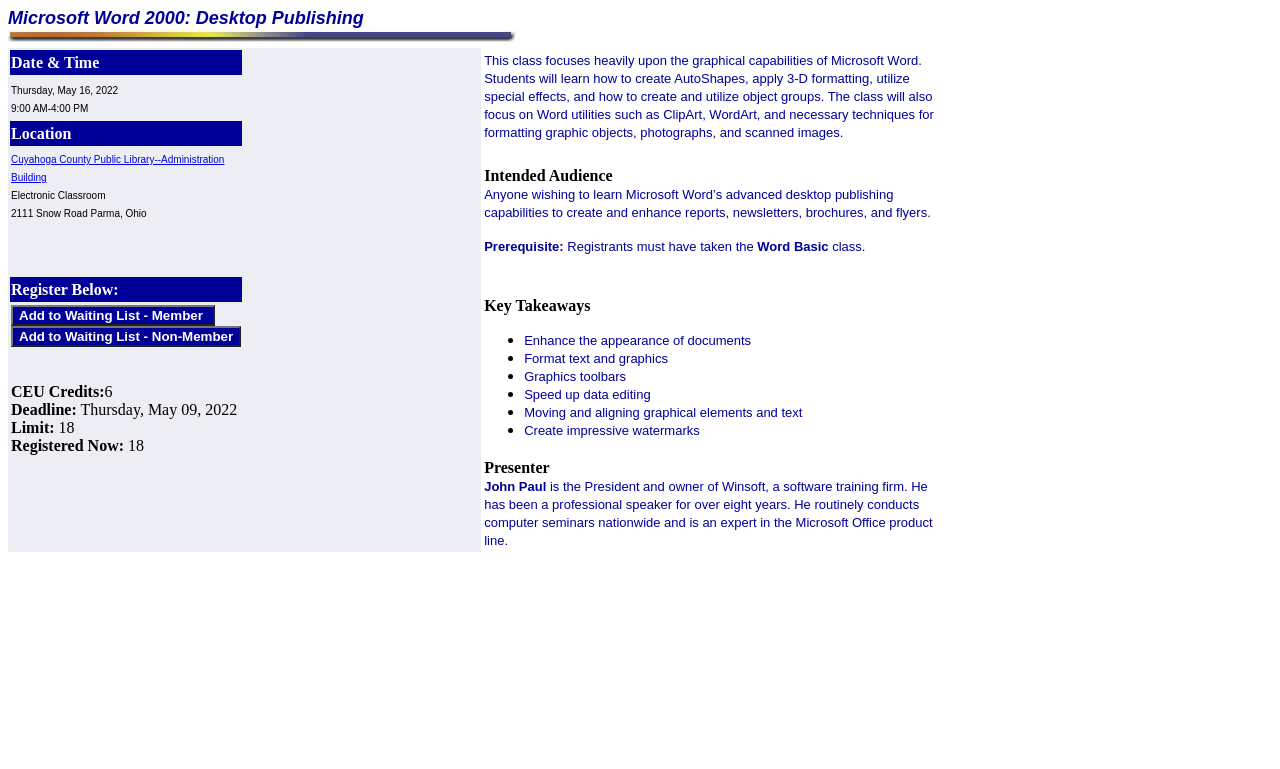Provide a brief response in the form of a single word or phrase:
What is the location of the class?

Cuyahoga County Public Library